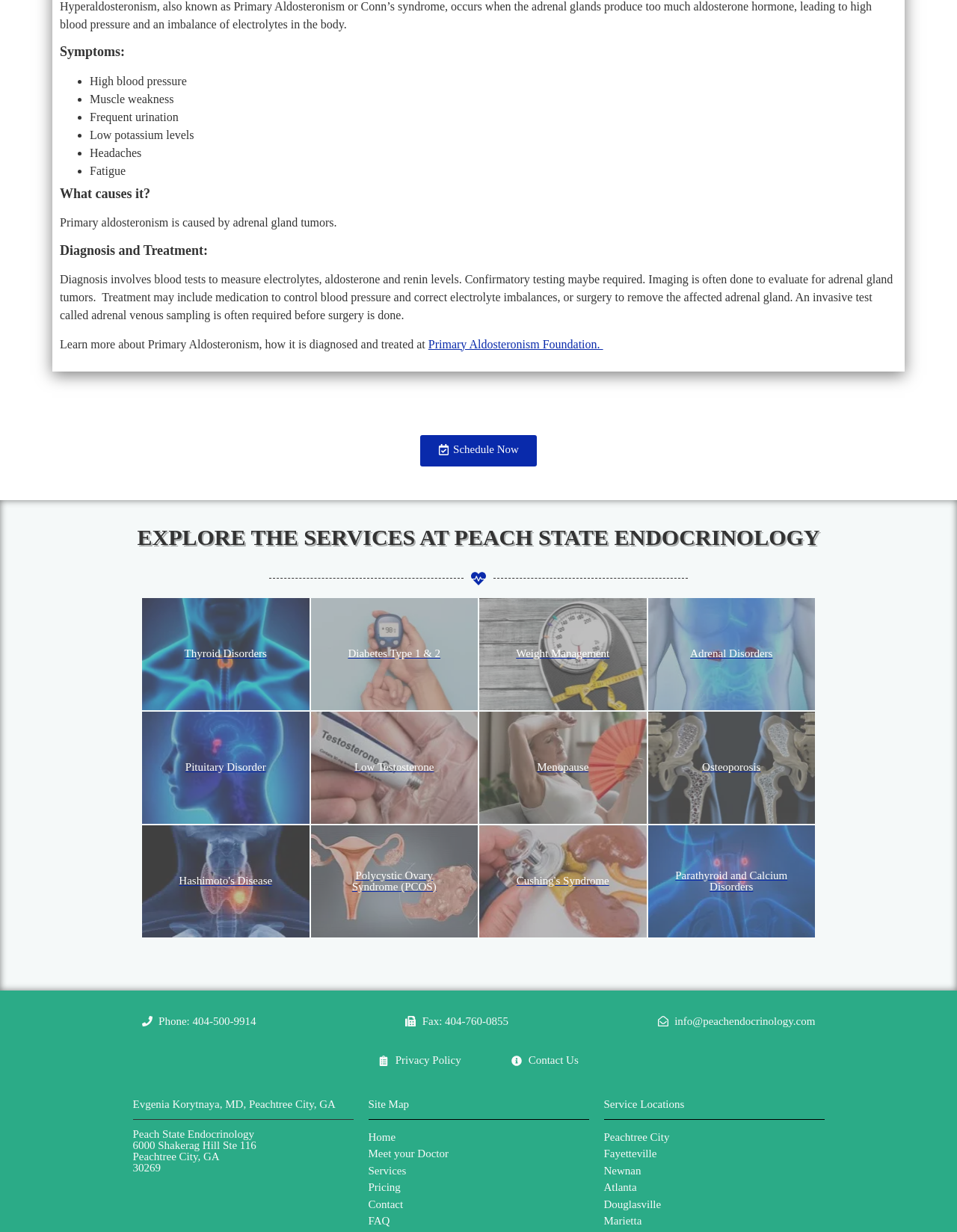Identify the bounding box for the UI element specified in this description: "Parathyroid and Calcium Disorders". The coordinates must be four float numbers between 0 and 1, formatted as [left, top, right, bottom].

[0.677, 0.67, 0.852, 0.761]